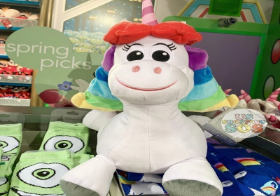Please answer the following question using a single word or phrase: 
What type of atmosphere is hinted at by the surrounding socks?

Playful and whimsical